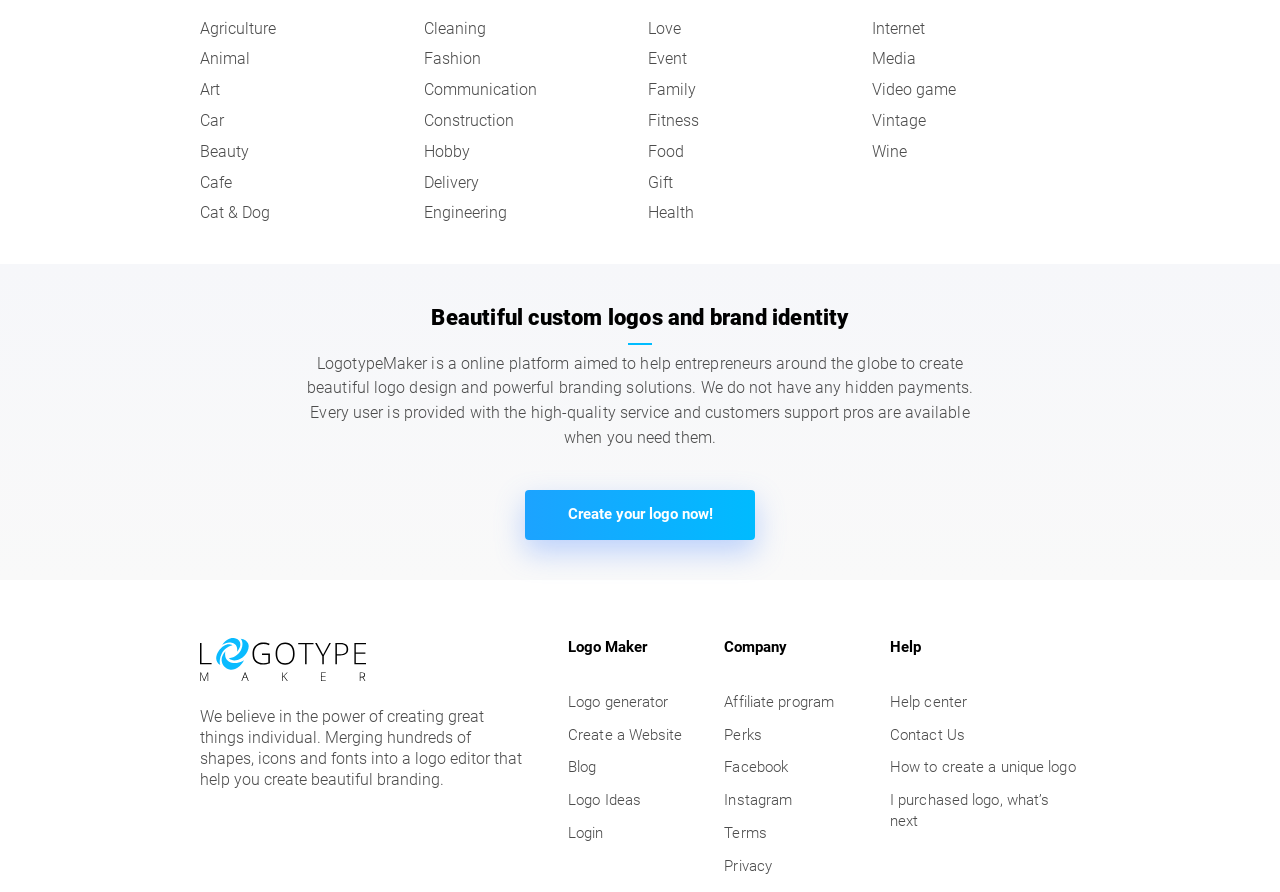What can you do with the 'Create your logo now!' button?
Please respond to the question with as much detail as possible.

The 'Create your logo now!' button is a call-to-action that allows users to start creating their logo design. It is likely that clicking this button will take the user to a logo editor or a design interface where they can create their logo.